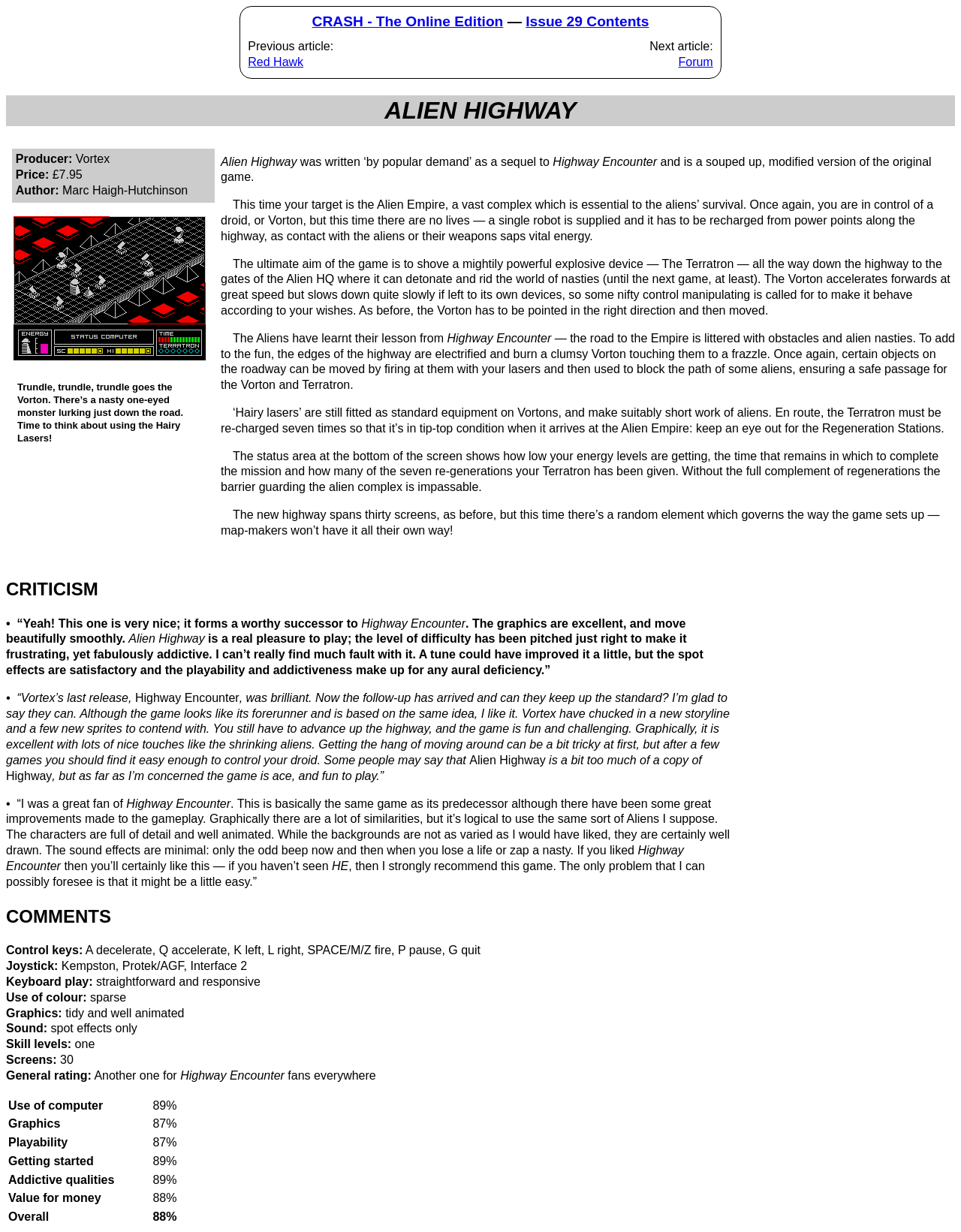How many screens does the game have?
Provide a short answer using one word or a brief phrase based on the image.

30